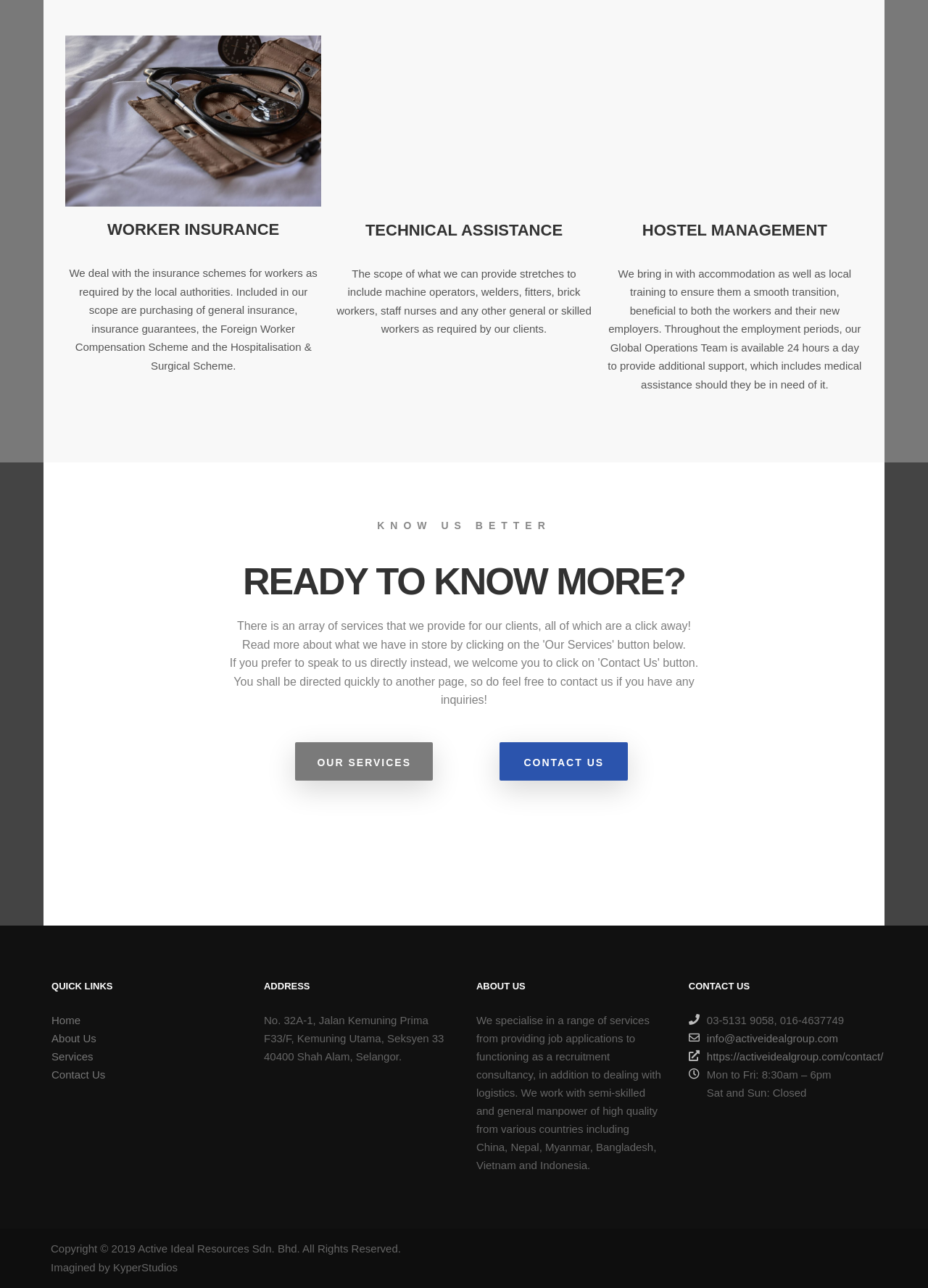Identify the bounding box coordinates of the element to click to follow this instruction: 'Click the 'OUR SERVICES' button'. Ensure the coordinates are four float values between 0 and 1, provided as [left, top, right, bottom].

[0.318, 0.576, 0.466, 0.606]